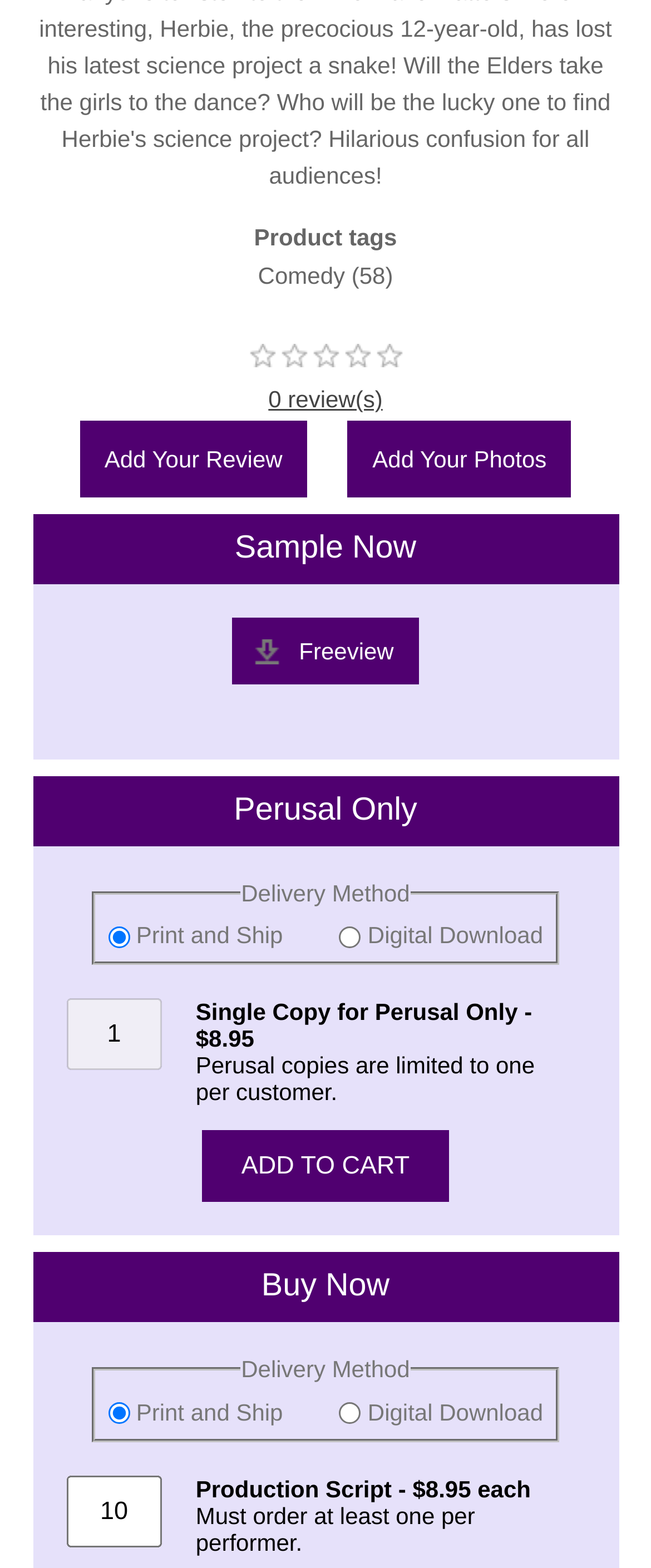Please locate the bounding box coordinates of the element that should be clicked to complete the given instruction: "Change the quantity".

[0.101, 0.637, 0.249, 0.683]